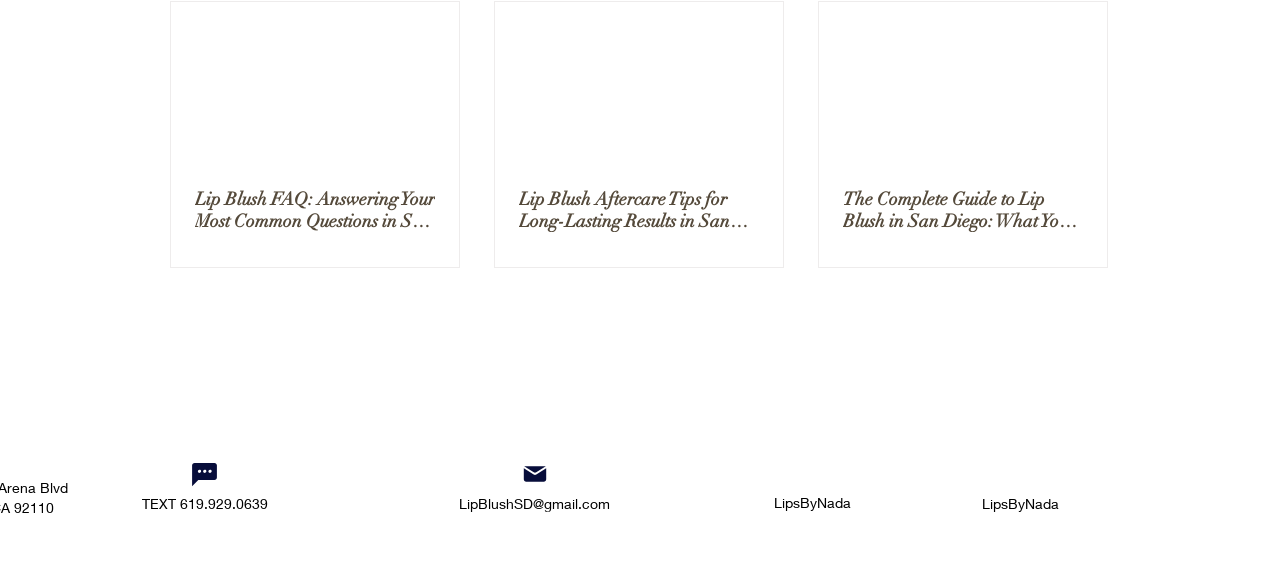Please reply with a single word or brief phrase to the question: 
What is the email address?

LipBlushSD@gmail.com